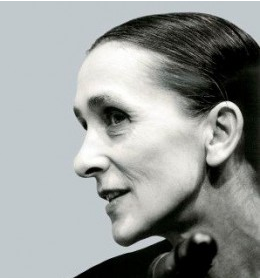Generate a detailed explanation of the scene depicted in the image.

This image features a striking black-and-white portrait of renowned dancer and choreographer Pina Bausch. The profile view highlights her elegant features, particularly her well-defined cheekbones and expressive gaze, suggesting her deep connection to the emotional and artistic essence of dance. Bausch is celebrated for her innovative work in contemporary dance theater, blending movement, emotion, and theatrical elements to create profound performances. Her legacy continues to influence generations of dancers and choreographers. This image captures her essence as a pivotal figure in the world of dance, reflecting her dedication and passion for the art form.